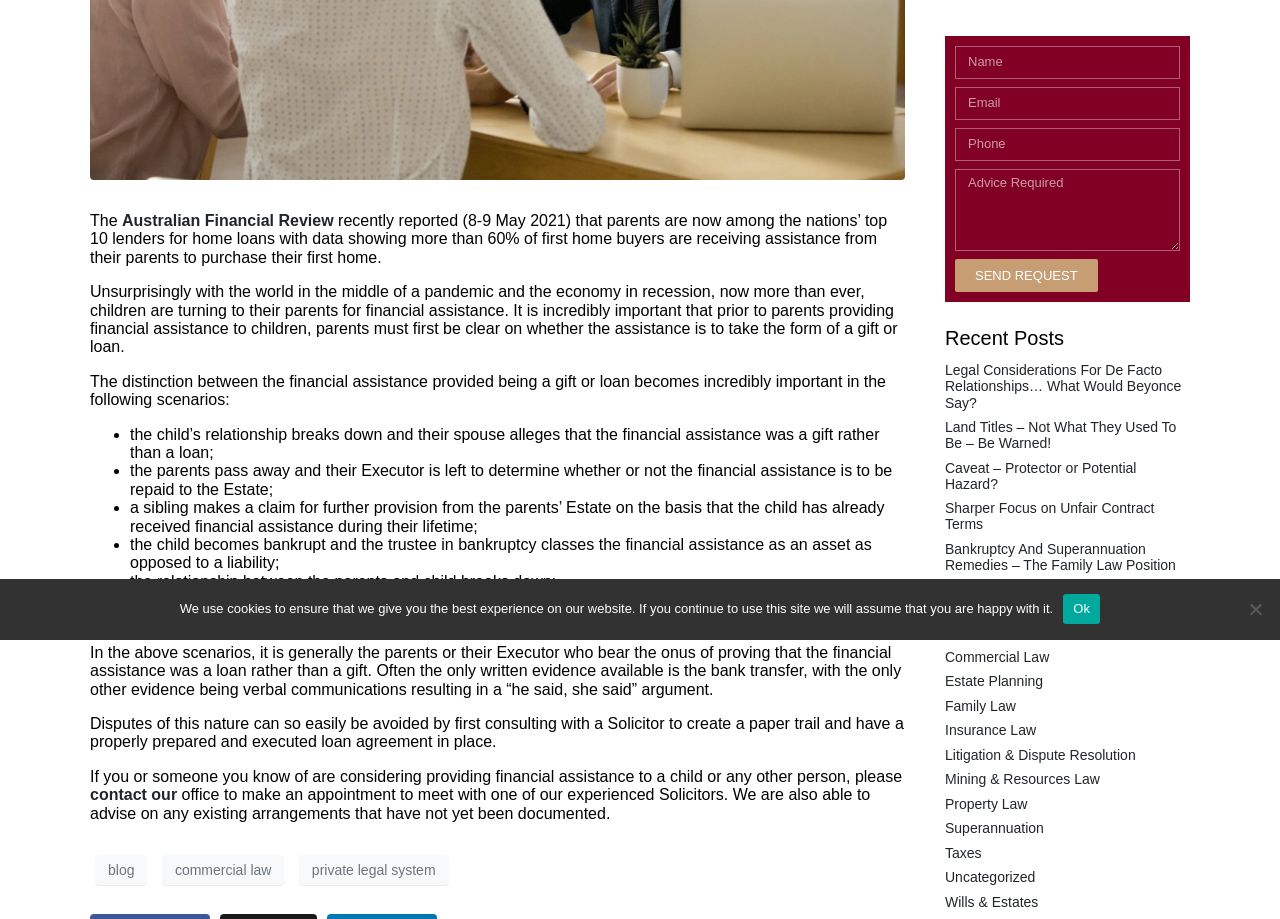Find the bounding box of the UI element described as follows: "private legal system".

[0.233, 0.93, 0.35, 0.963]